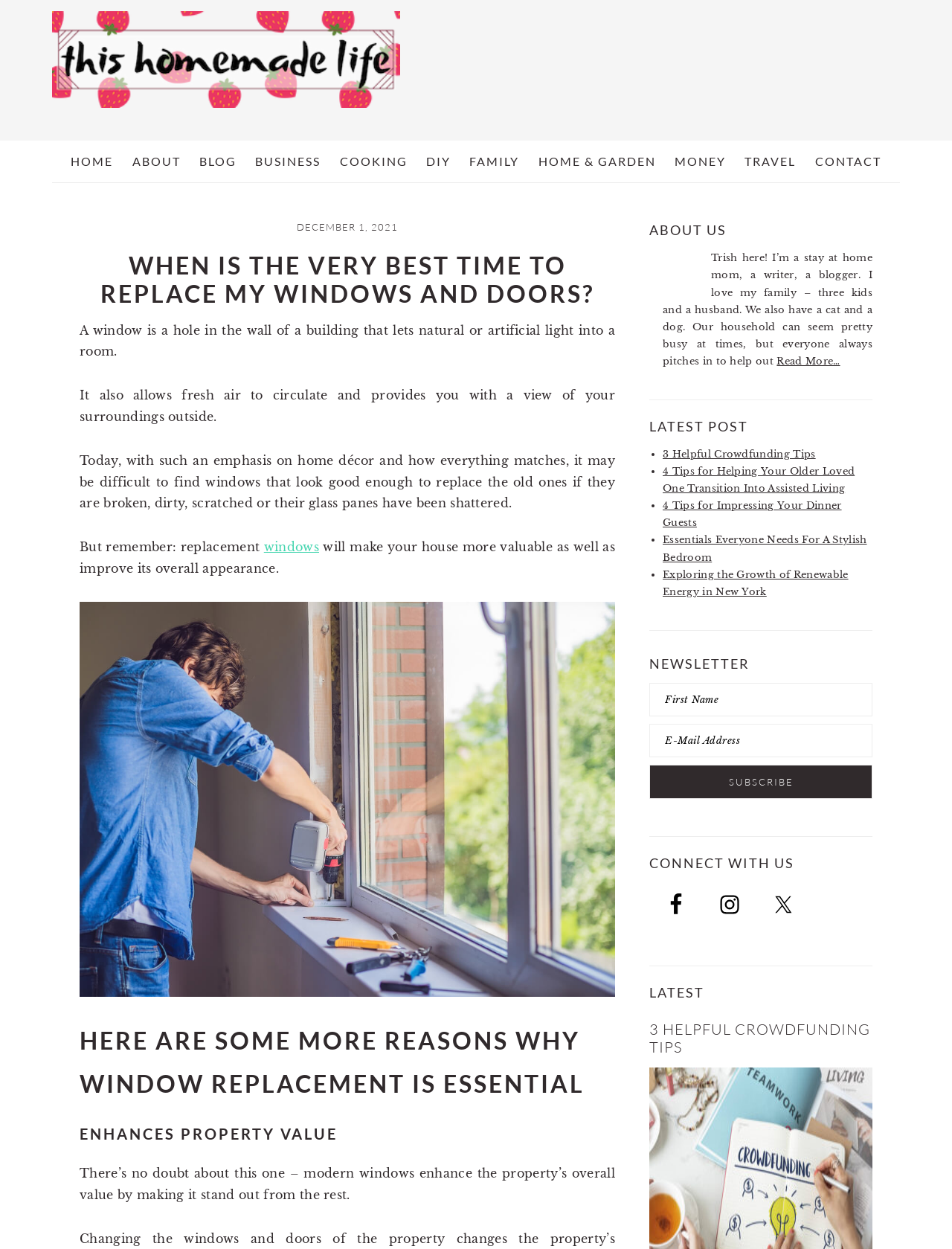What is the name of the website?
Look at the image and respond with a single word or a short phrase.

This Home Made Life